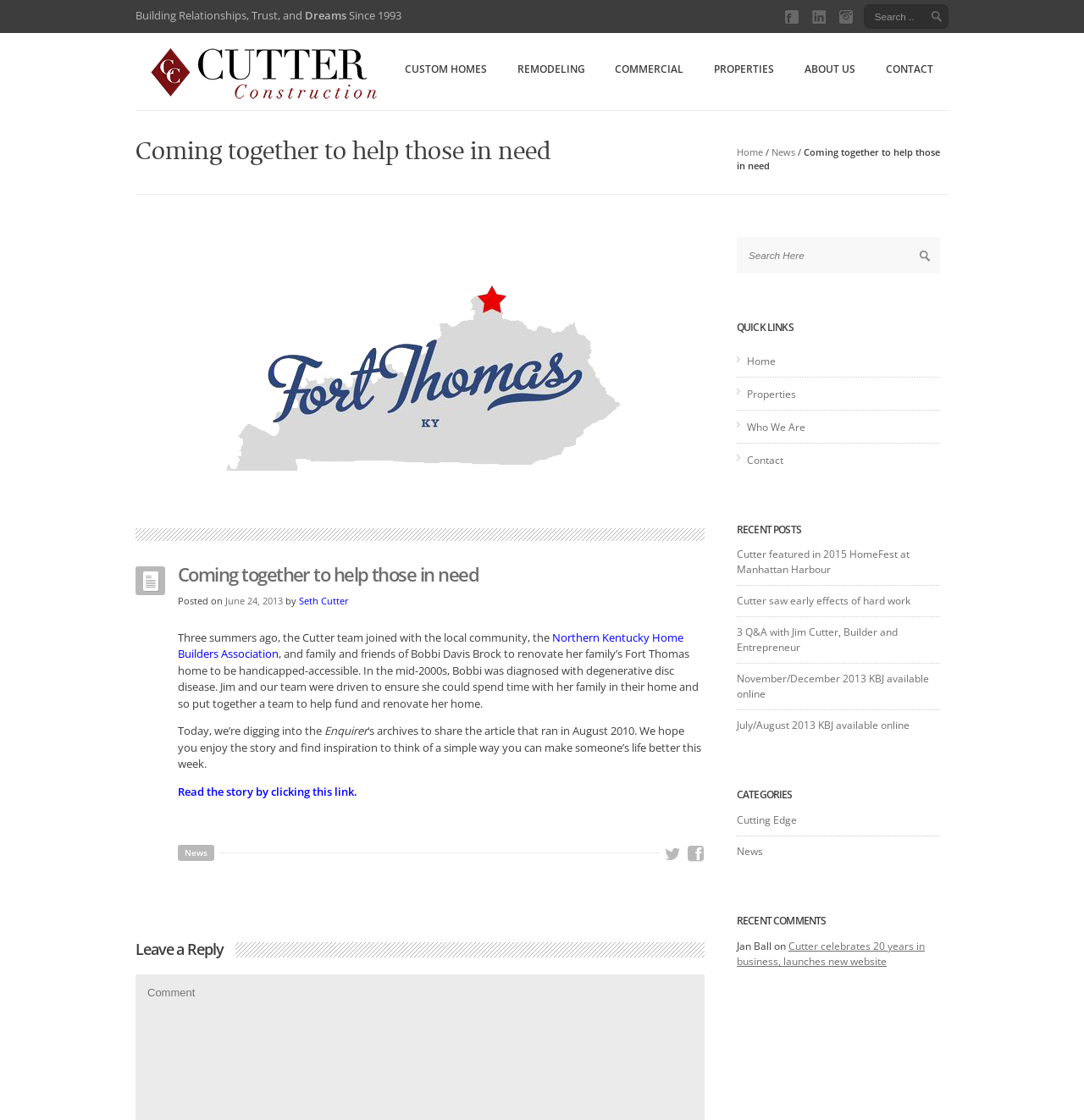Determine the bounding box coordinates for the UI element with the following description: "Custom Homes". The coordinates should be four float numbers between 0 and 1, represented as [left, top, right, bottom].

[0.359, 0.029, 0.463, 0.098]